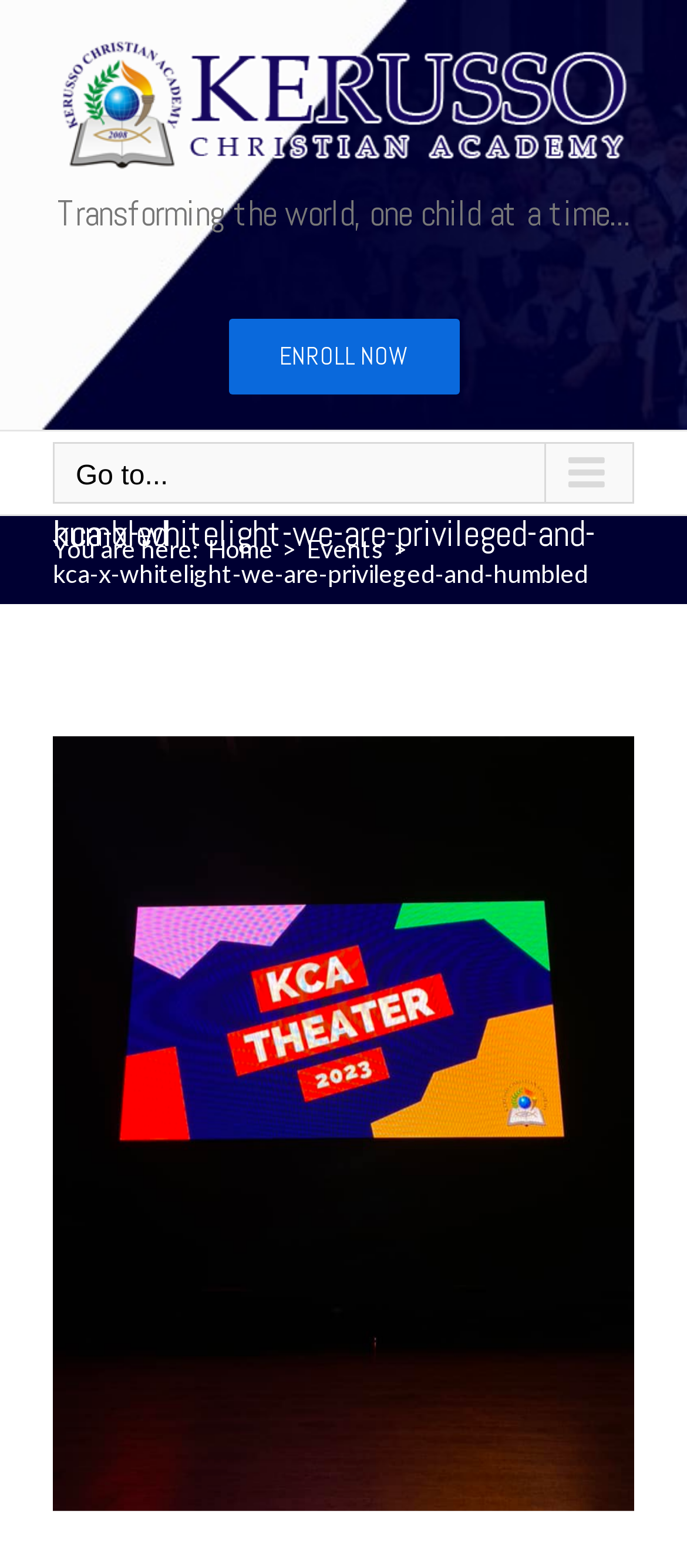Bounding box coordinates are specified in the format (top-left x, top-left y, bottom-right x, bottom-right y). All values are floating point numbers bounded between 0 and 1. Please provide the bounding box coordinate of the region this sentence describes: View Larger Image

[0.077, 0.469, 0.923, 0.964]